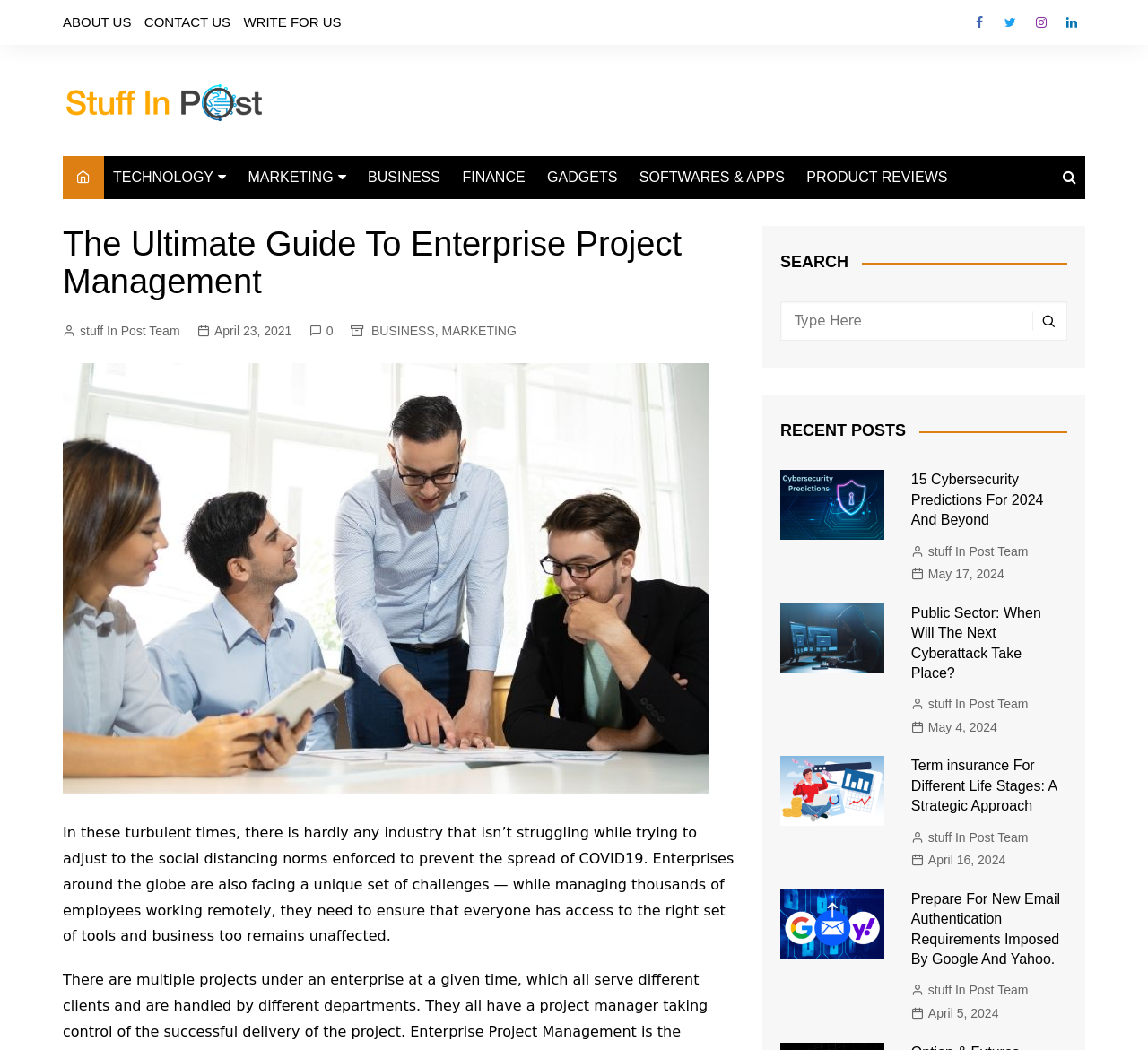Please locate the bounding box coordinates of the region I need to click to follow this instruction: "Search for something".

[0.68, 0.287, 0.93, 0.325]